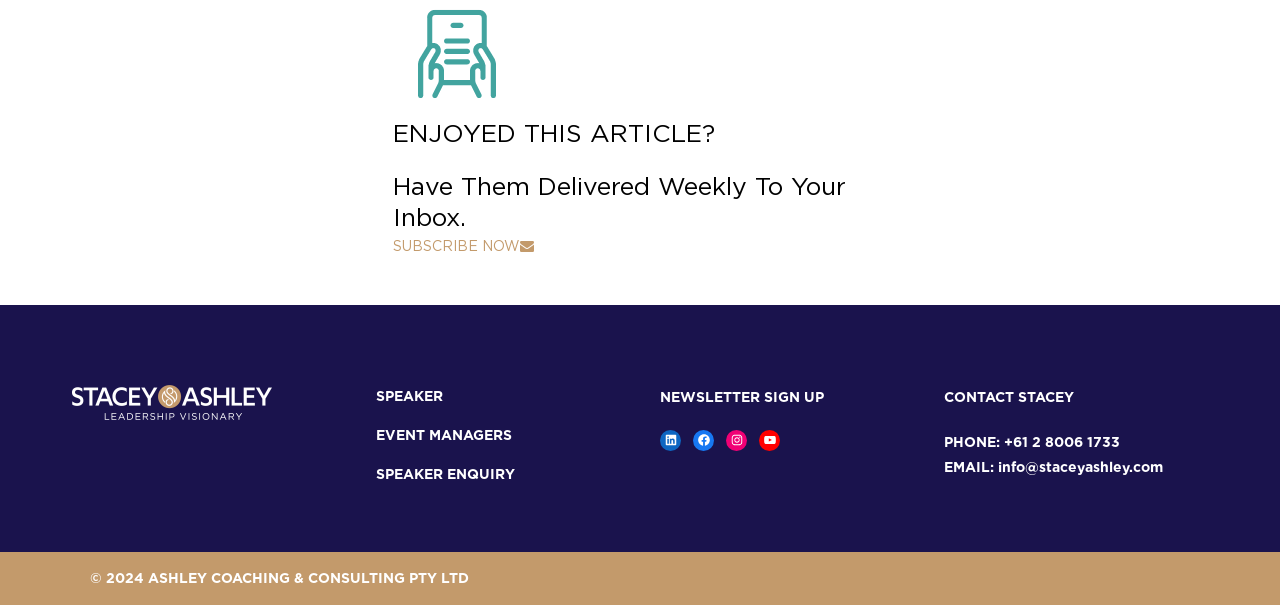Please find the bounding box coordinates of the clickable region needed to complete the following instruction: "Visit the speaker's page". The bounding box coordinates must consist of four float numbers between 0 and 1, i.e., [left, top, right, bottom].

[0.294, 0.636, 0.492, 0.672]